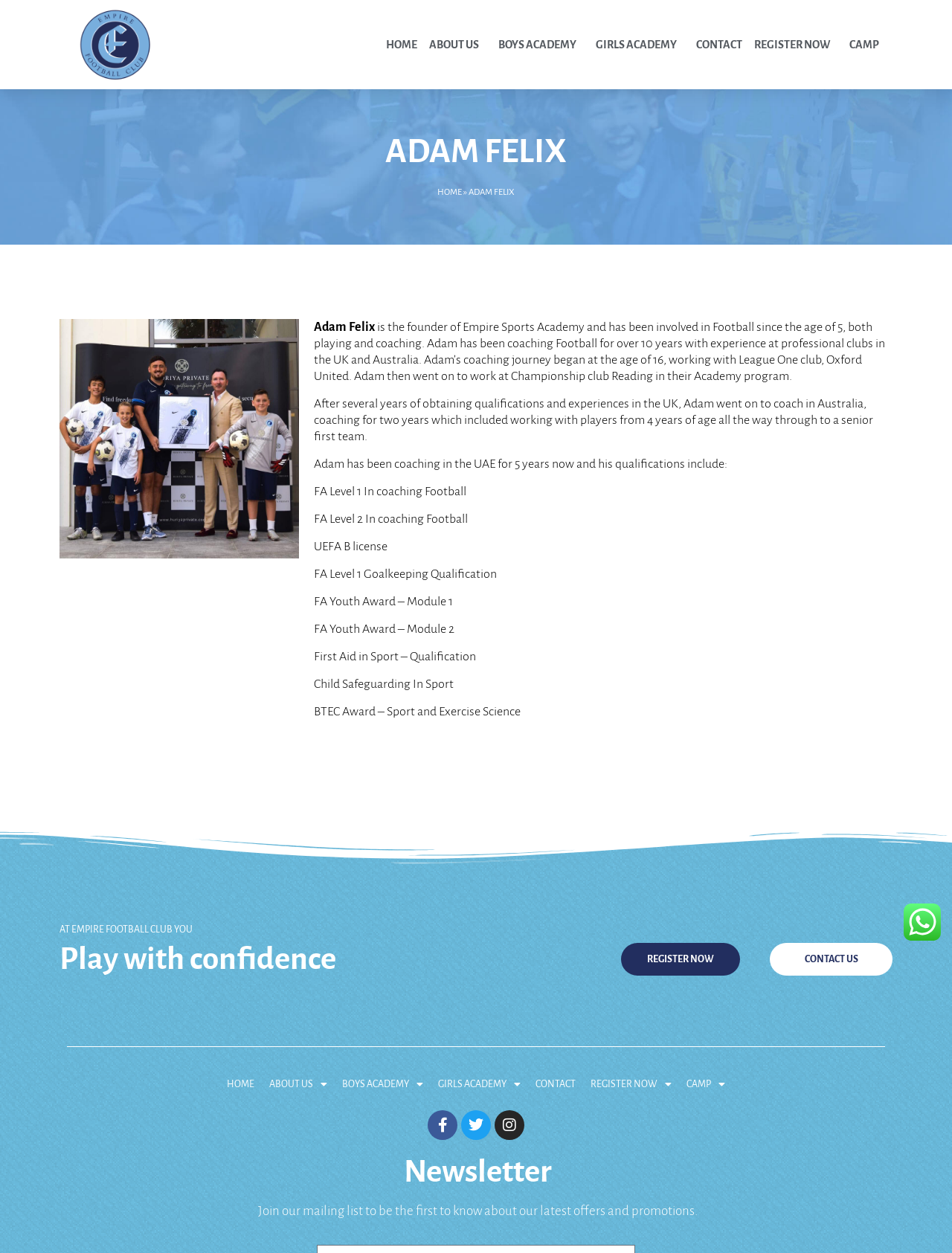What is the name of the founder of Empire Sports Academy?
From the image, respond using a single word or phrase.

Adam Felix